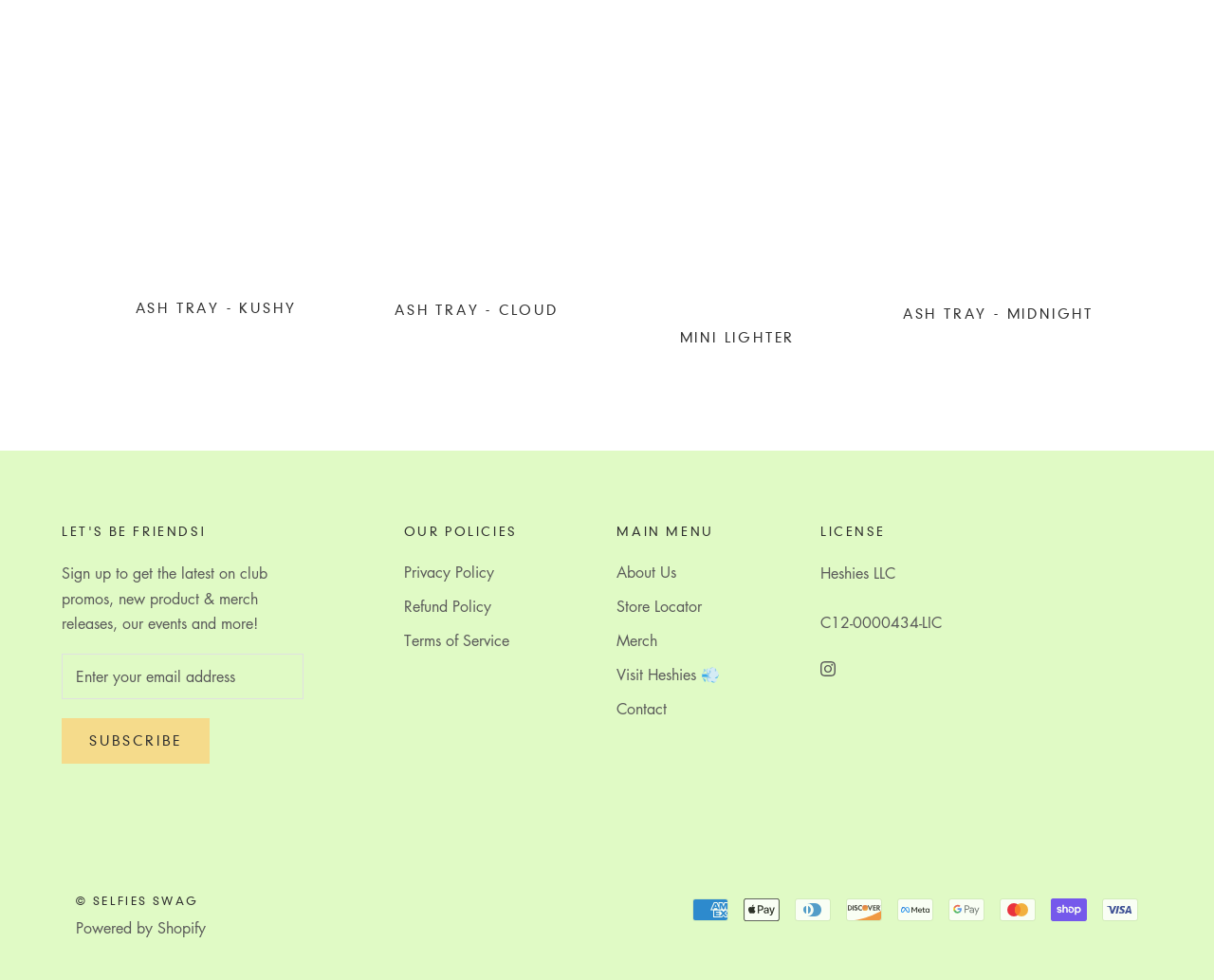What is the function of the 'previous' and 'next' buttons?
By examining the image, provide a one-word or phrase answer.

Navigation